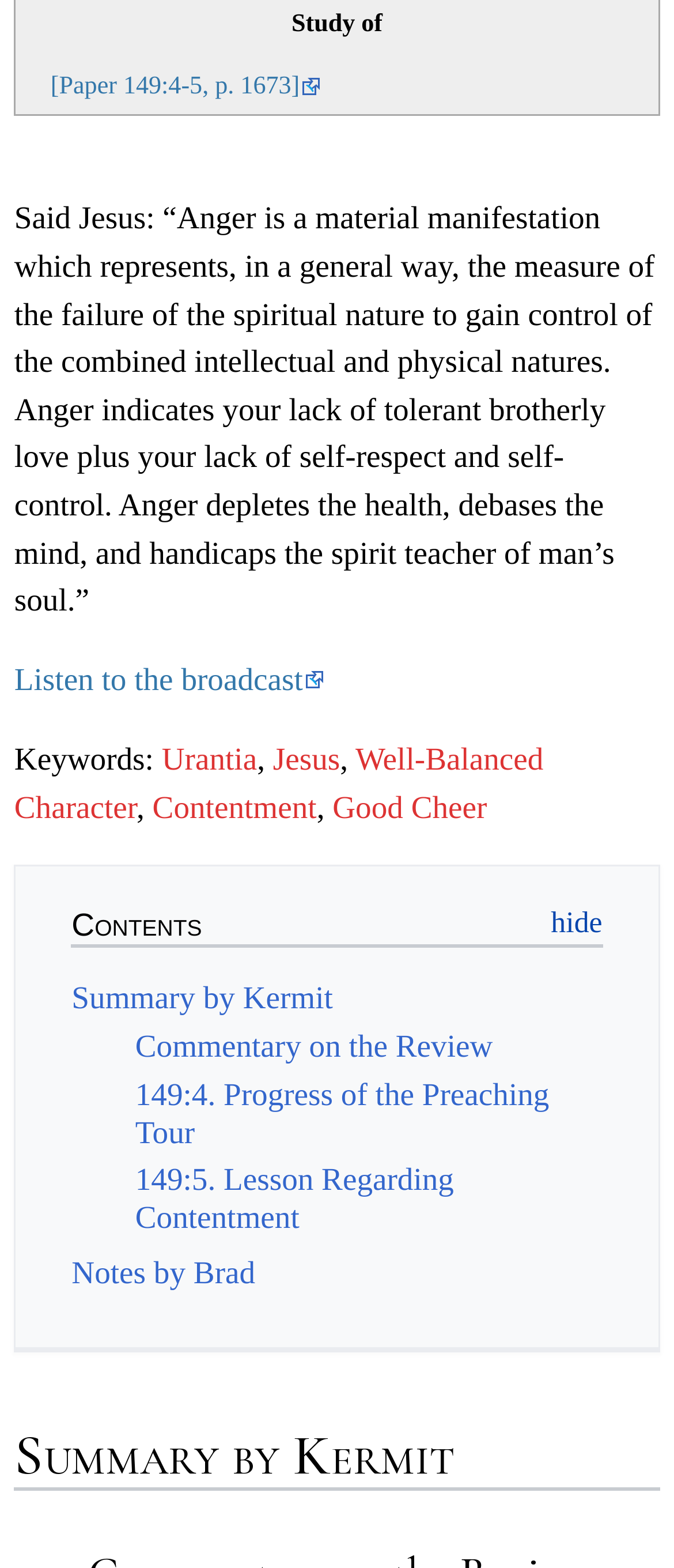Find the bounding box coordinates of the clickable element required to execute the following instruction: "View Well-Balanced Character". Provide the coordinates as four float numbers between 0 and 1, i.e., [left, top, right, bottom].

[0.021, 0.473, 0.806, 0.526]